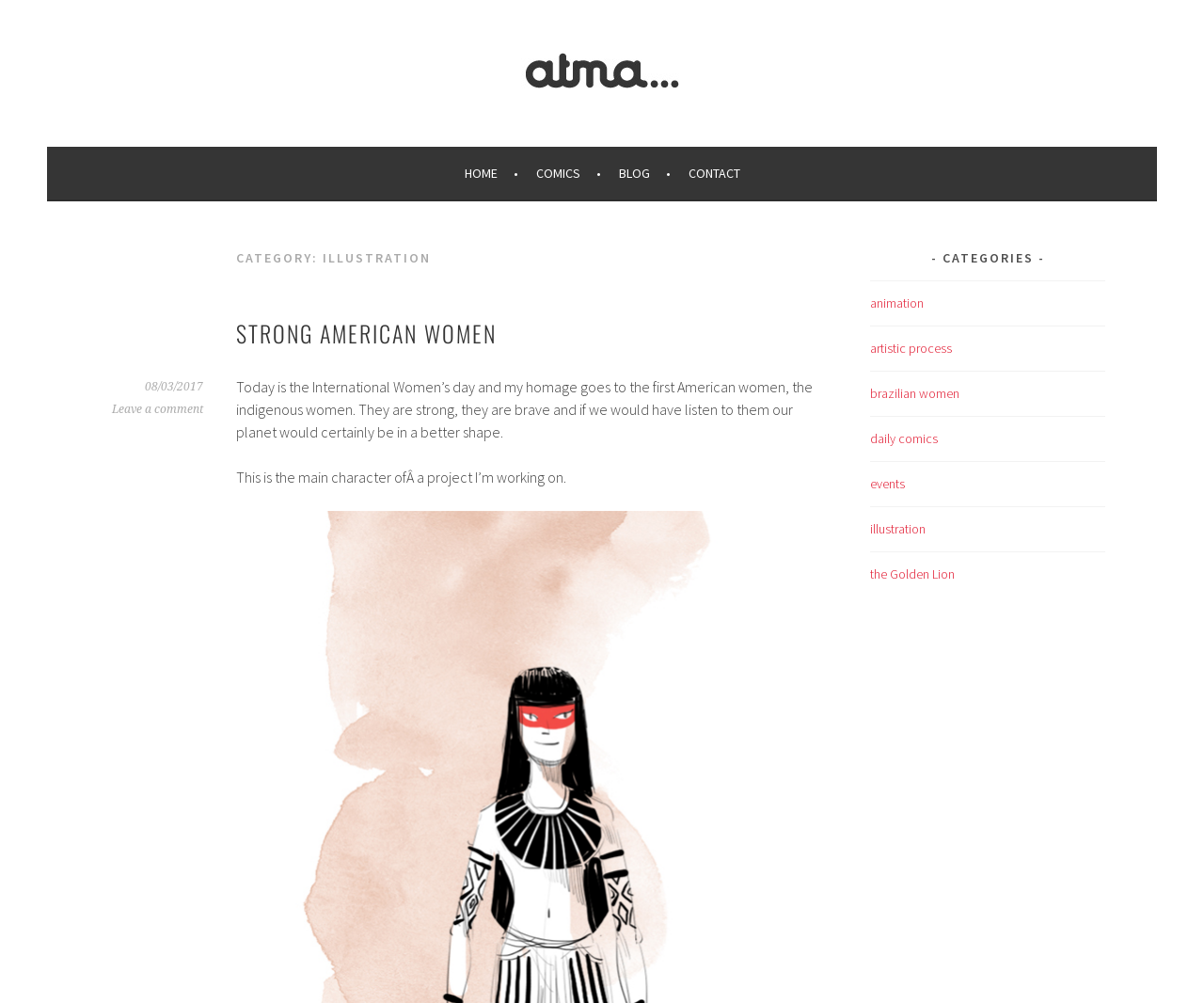Determine the coordinates of the bounding box that should be clicked to complete the instruction: "go to home page". The coordinates should be represented by four float numbers between 0 and 1: [left, top, right, bottom].

[0.386, 0.161, 0.43, 0.184]